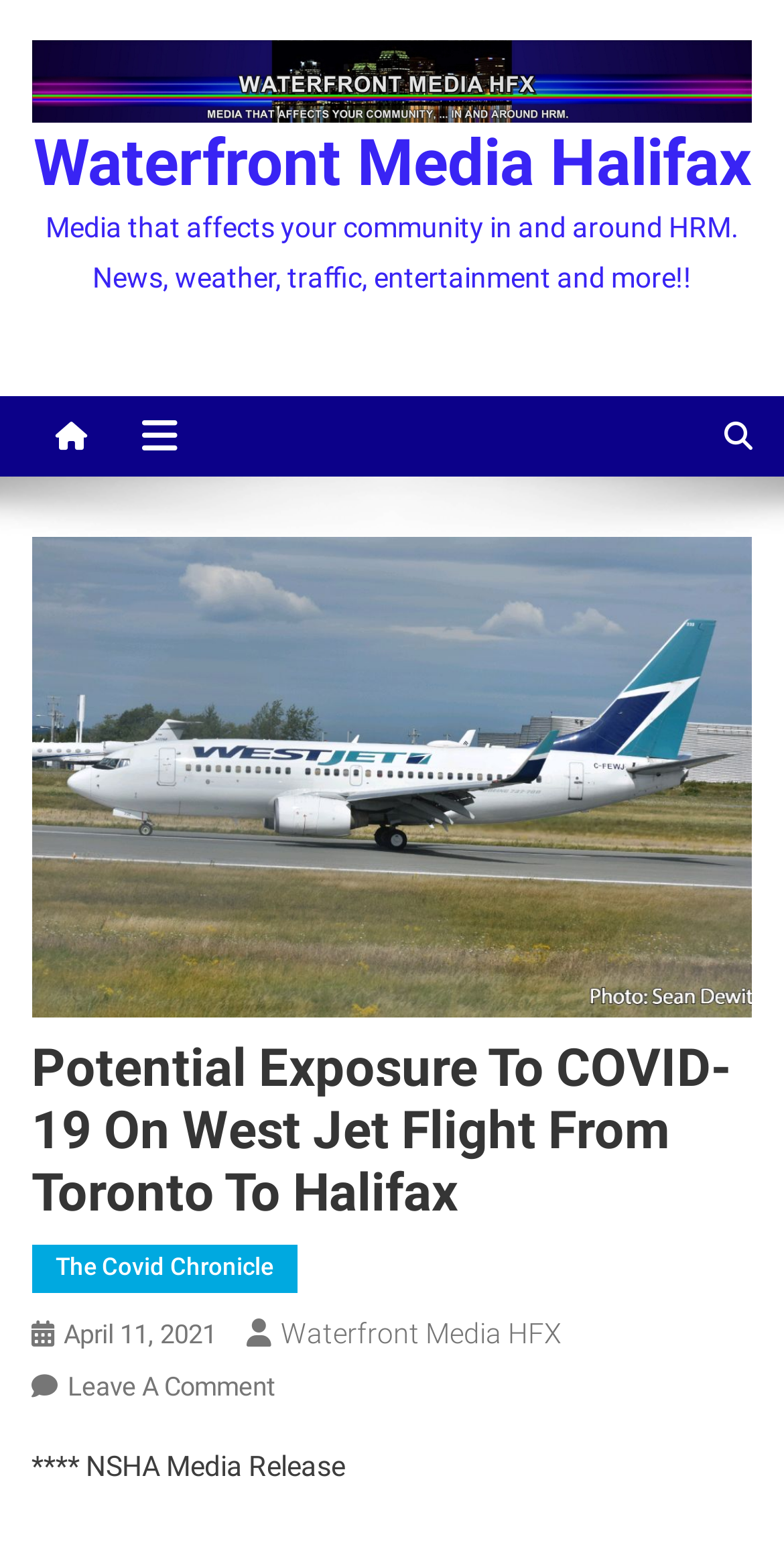What is the organization that released the media statement?
Please give a detailed and elaborate answer to the question.

The organization that released the media statement can be found at the bottom of the webpage, where it says '**** NSHA Media Release'.